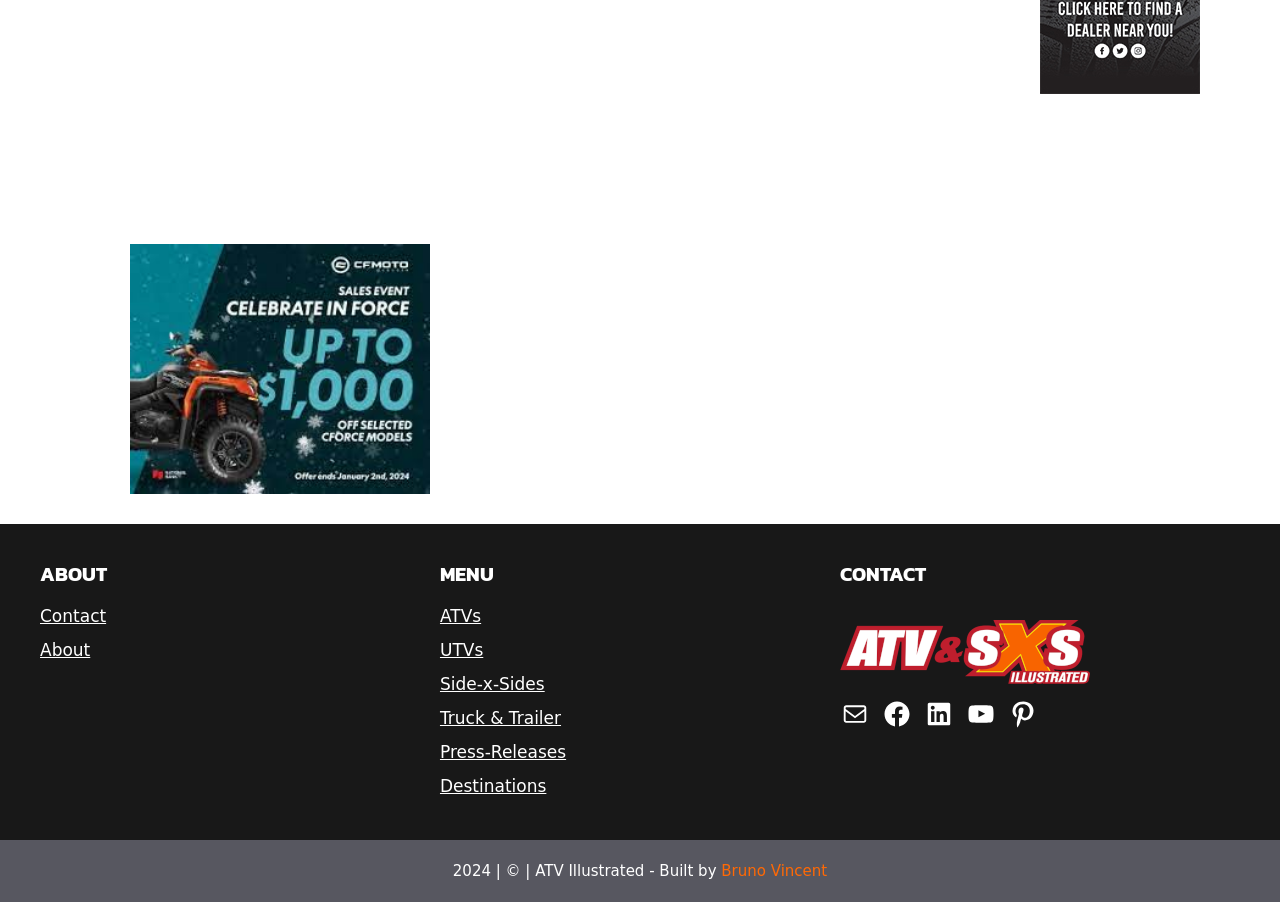Locate the bounding box coordinates of the segment that needs to be clicked to meet this instruction: "Check Press Releases".

[0.344, 0.821, 0.442, 0.849]